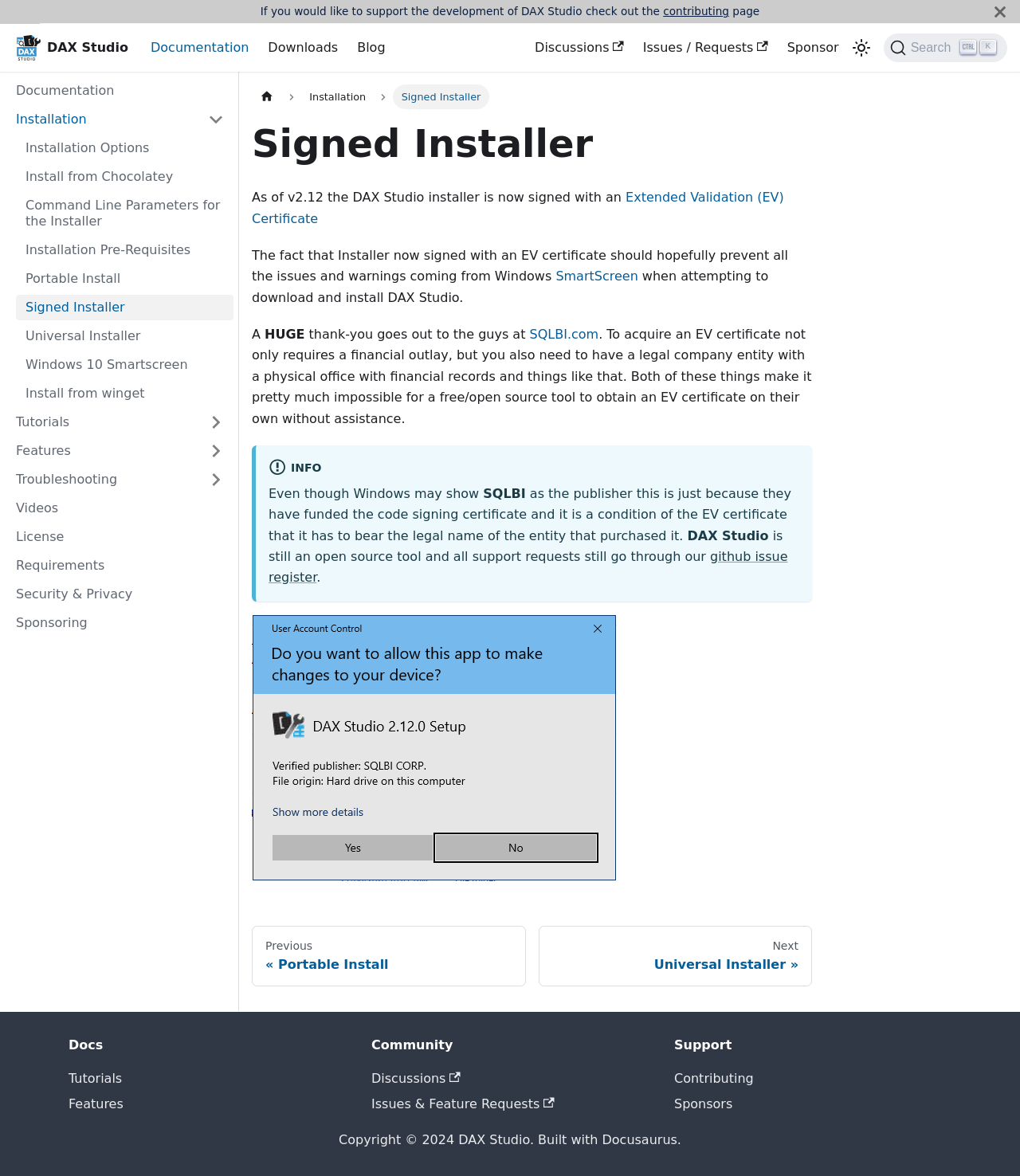Who funded the code signing certificate?
Please ensure your answer to the question is detailed and covers all necessary aspects.

Based on the webpage content, SQLBI.com funded the code signing certificate, which is a condition of the EV certificate, and it is why Windows may show SQLBI as the publisher.